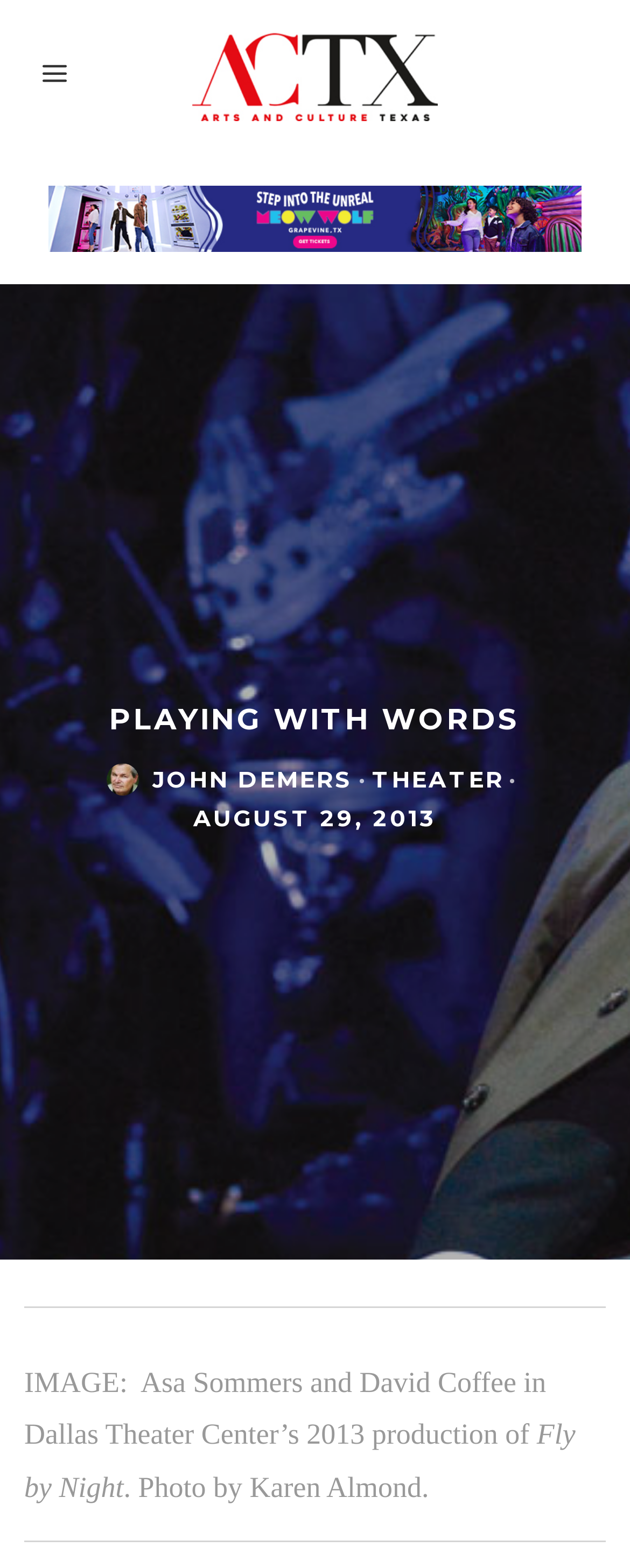Can you find and provide the main heading text of this webpage?

PLAYING WITH WORDS